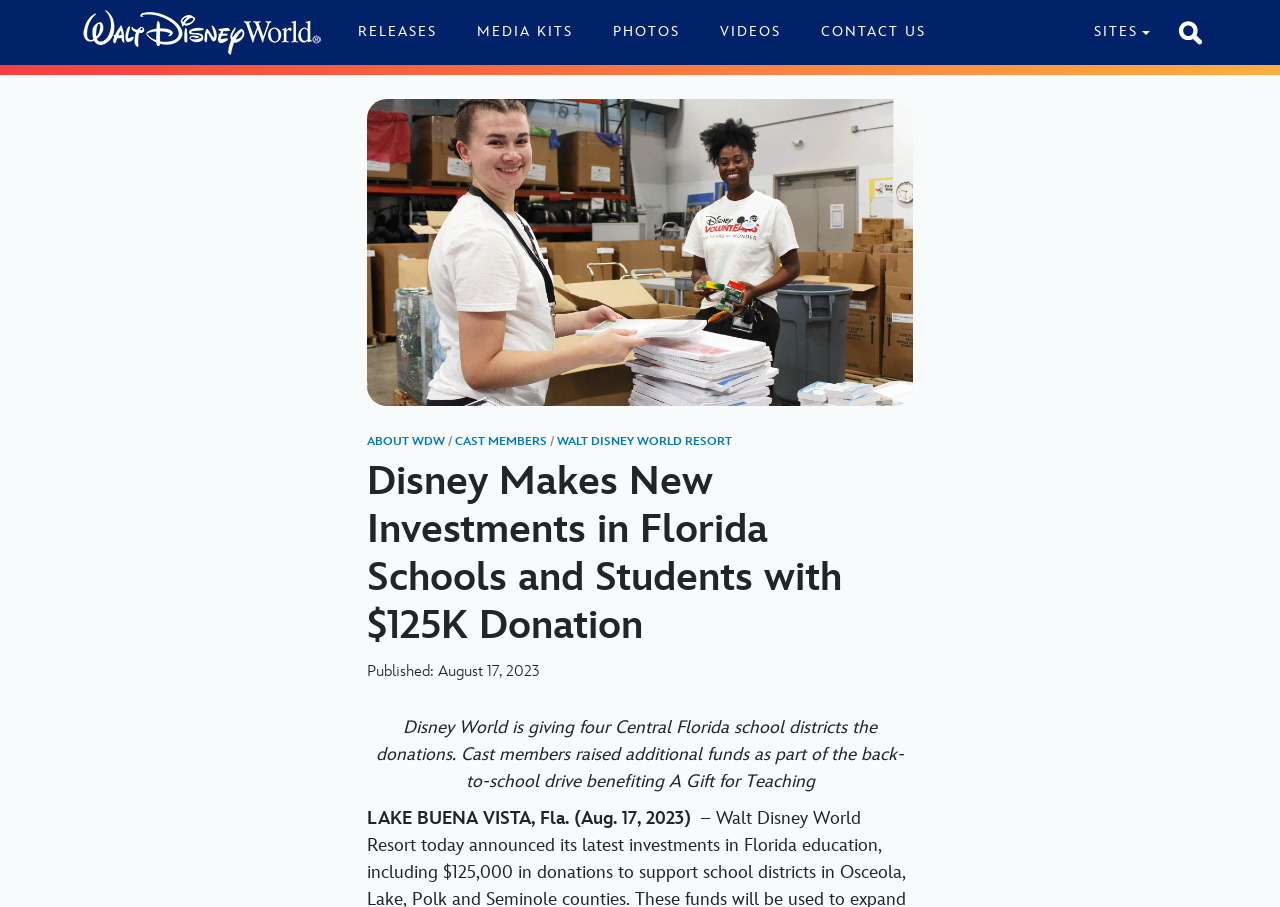What is the name of the organization benefiting from the back-to-school drive?
Answer the question using a single word or phrase, according to the image.

A Gift for Teaching